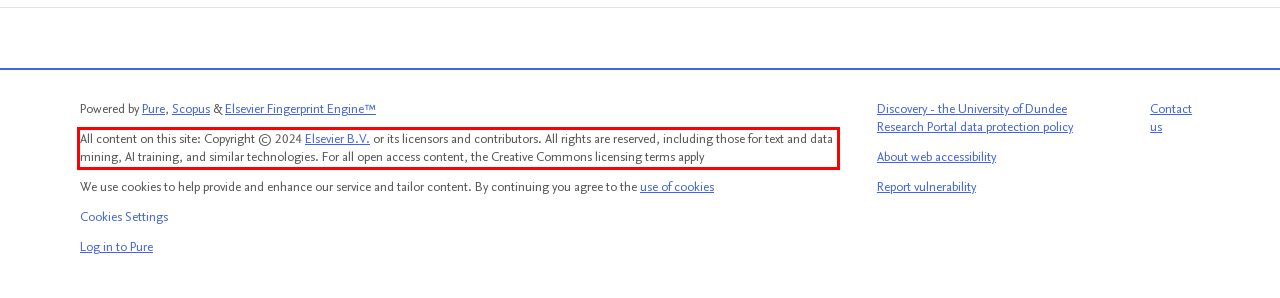Within the screenshot of the webpage, there is a red rectangle. Please recognize and generate the text content inside this red bounding box.

All content on this site: Copyright © 2024 Elsevier B.V. or its licensors and contributors. All rights are reserved, including those for text and data mining, AI training, and similar technologies. For all open access content, the Creative Commons licensing terms apply